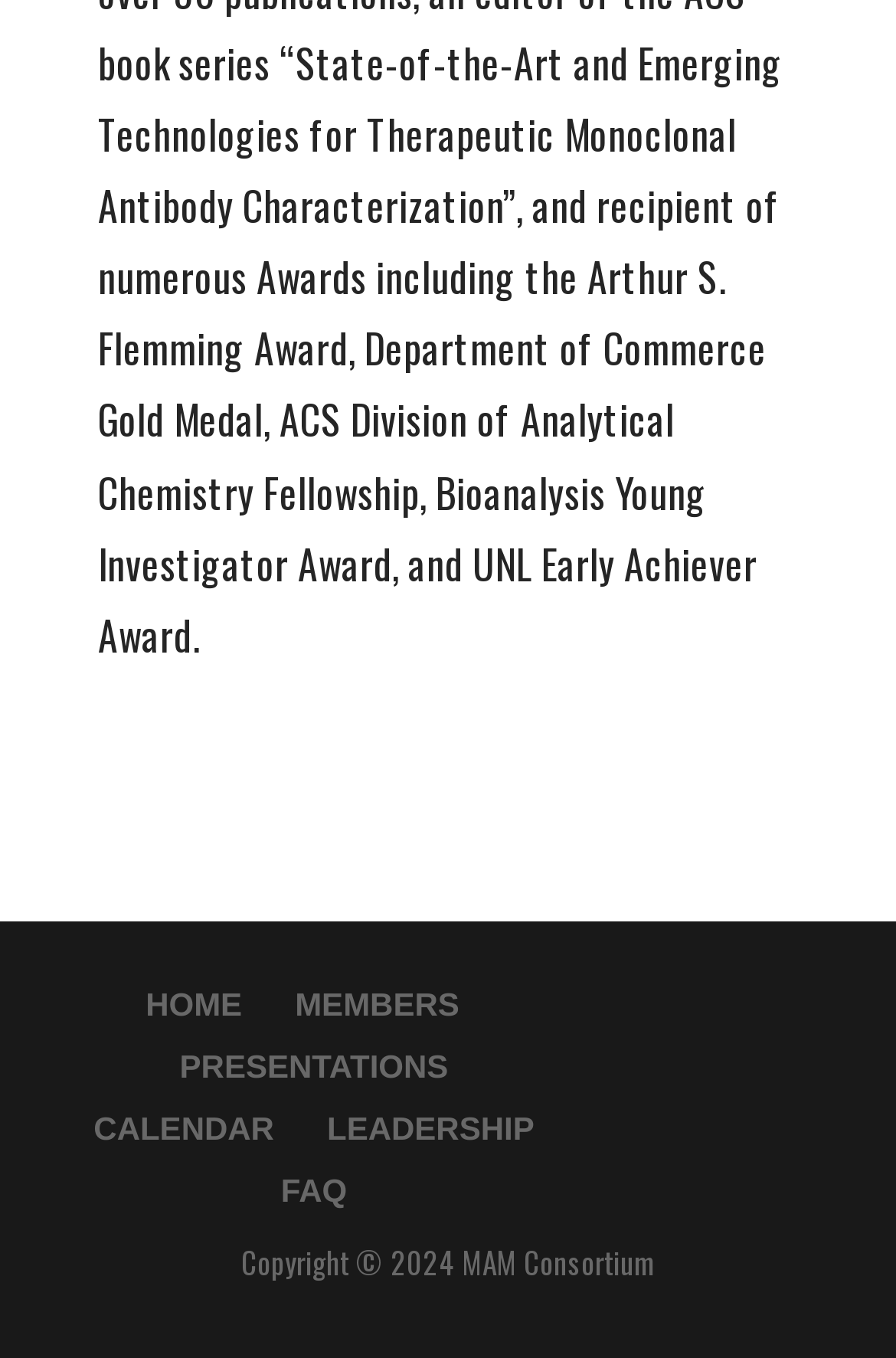What is the last menu item?
From the image, provide a succinct answer in one word or a short phrase.

FAQ